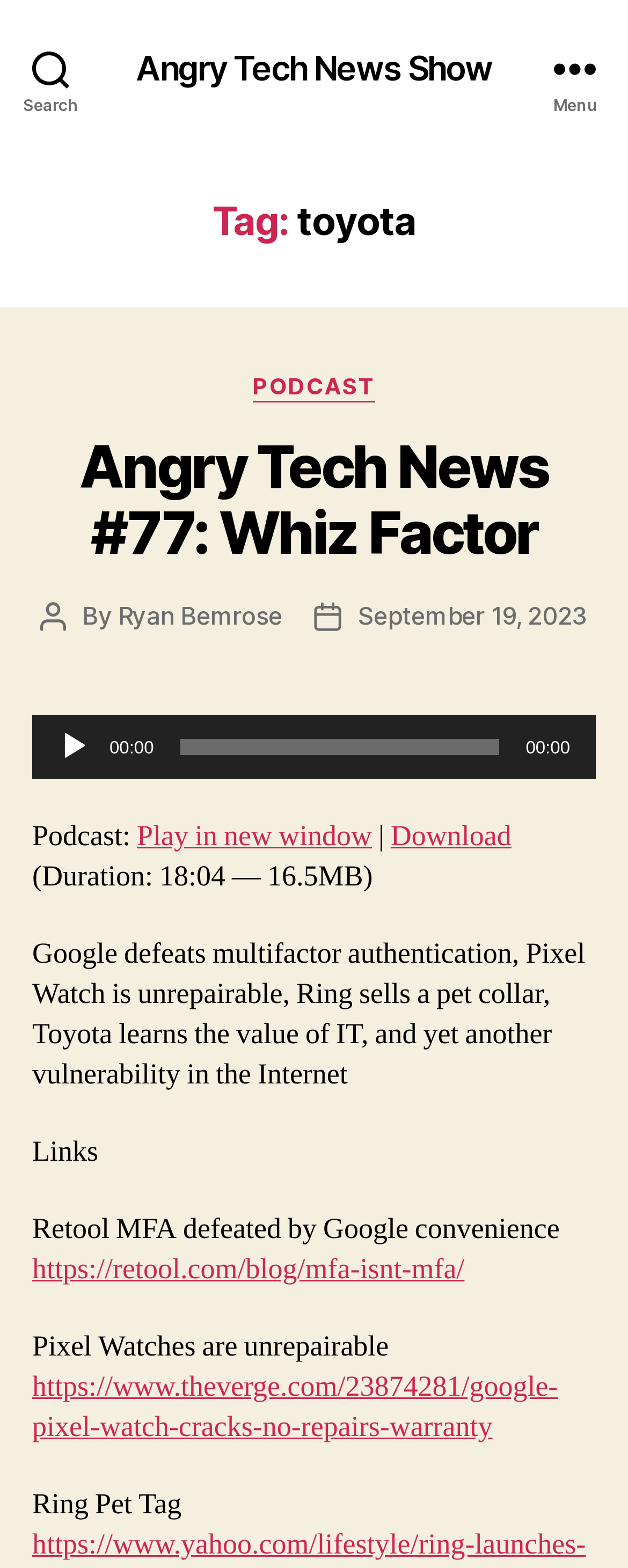Who is the author of the podcast? Please answer the question using a single word or phrase based on the image.

Ryan Bemrose